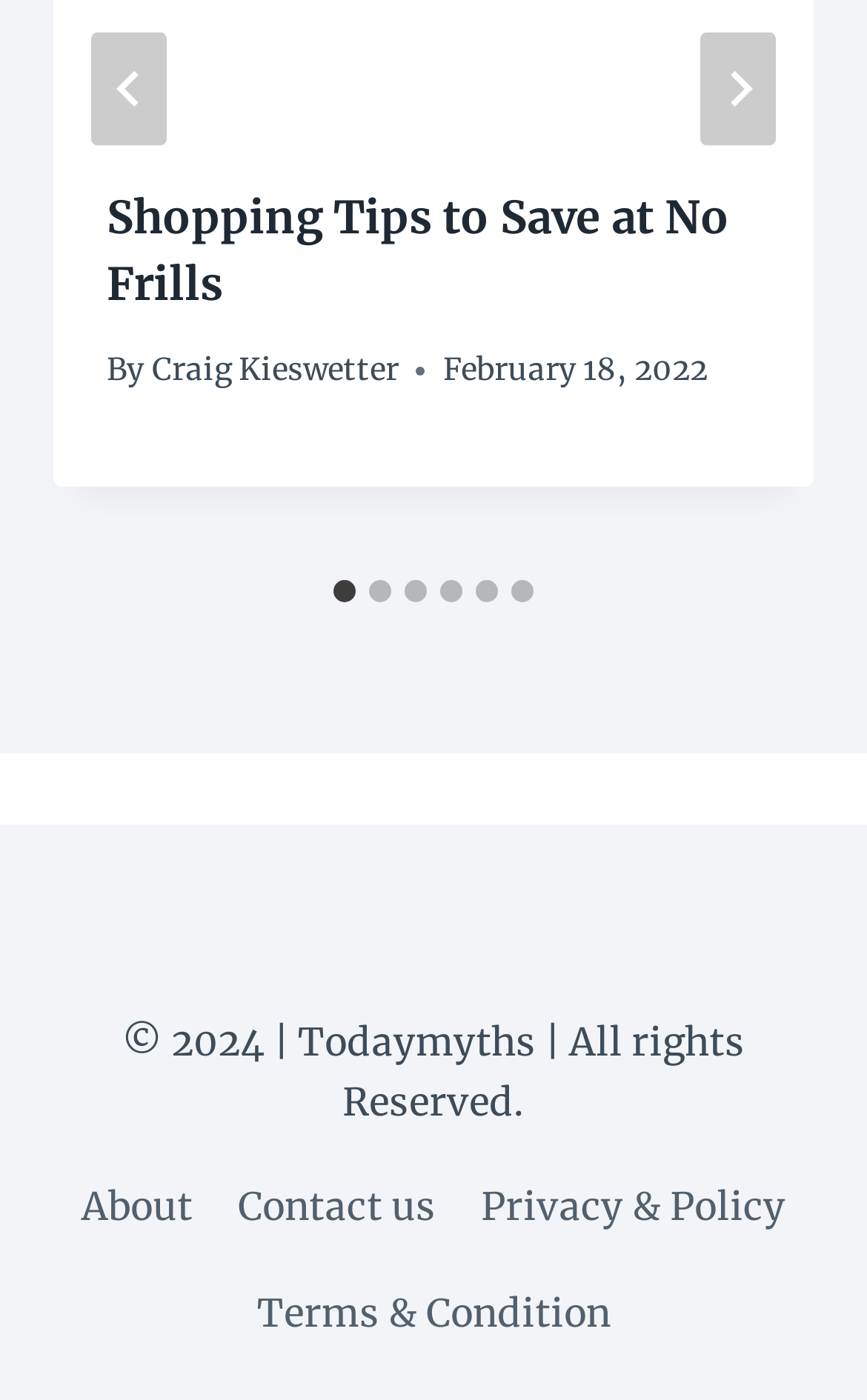Please mark the bounding box coordinates of the area that should be clicked to carry out the instruction: "View the vacancy for Financial Management Specialist".

None